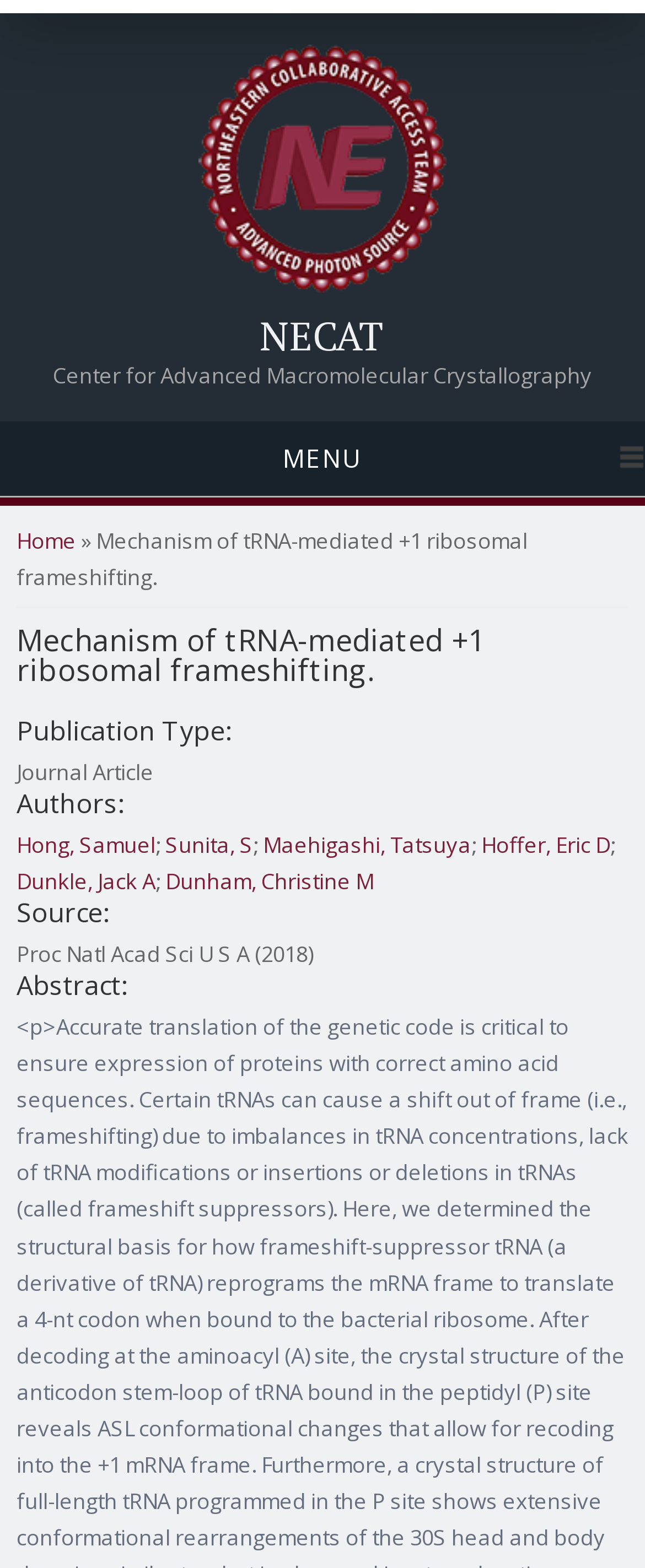What is the name of the center?
Give a one-word or short phrase answer based on the image.

NECAT Center